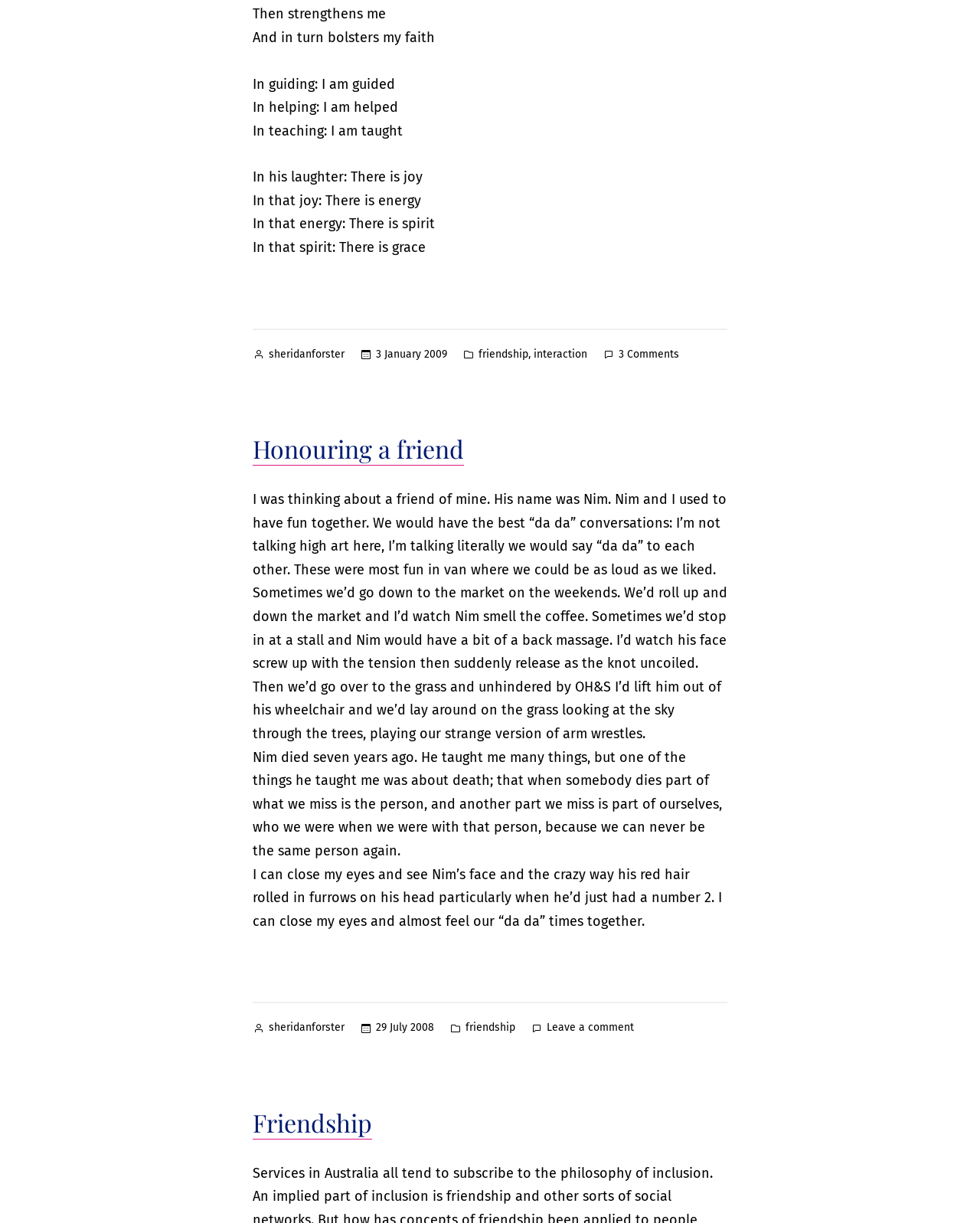How many comments are there on the second post?
Refer to the image and provide a thorough answer to the question.

I found the answer by looking at the footer section of the second post, where it says '3 Comments on Nate Hajdu’s poem on friendship'.